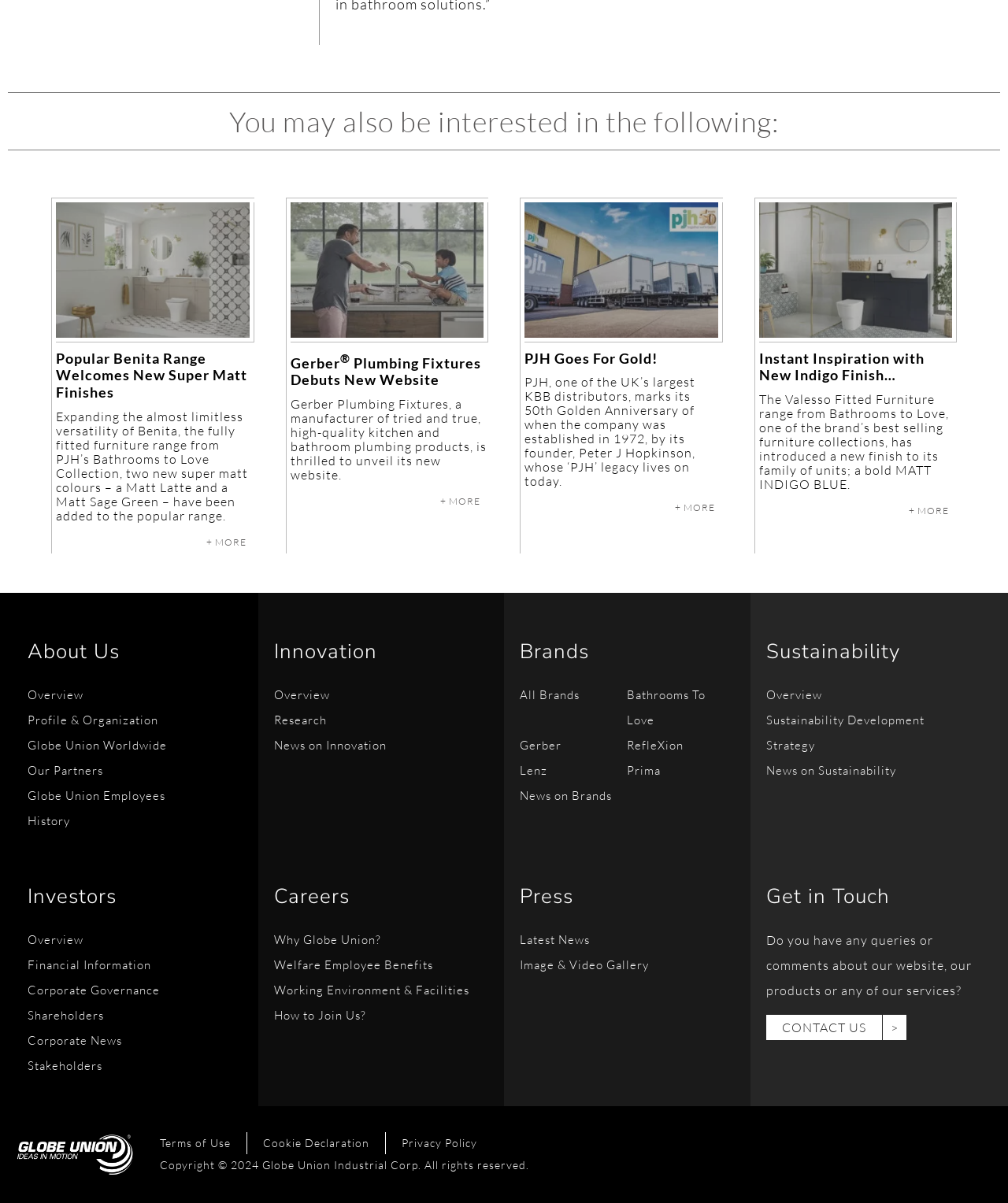Please identify the bounding box coordinates of the element's region that I should click in order to complete the following instruction: "Read more about PJH Goes For Gold!". The bounding box coordinates consist of four float numbers between 0 and 1, i.e., [left, top, right, bottom].

[0.668, 0.413, 0.717, 0.432]